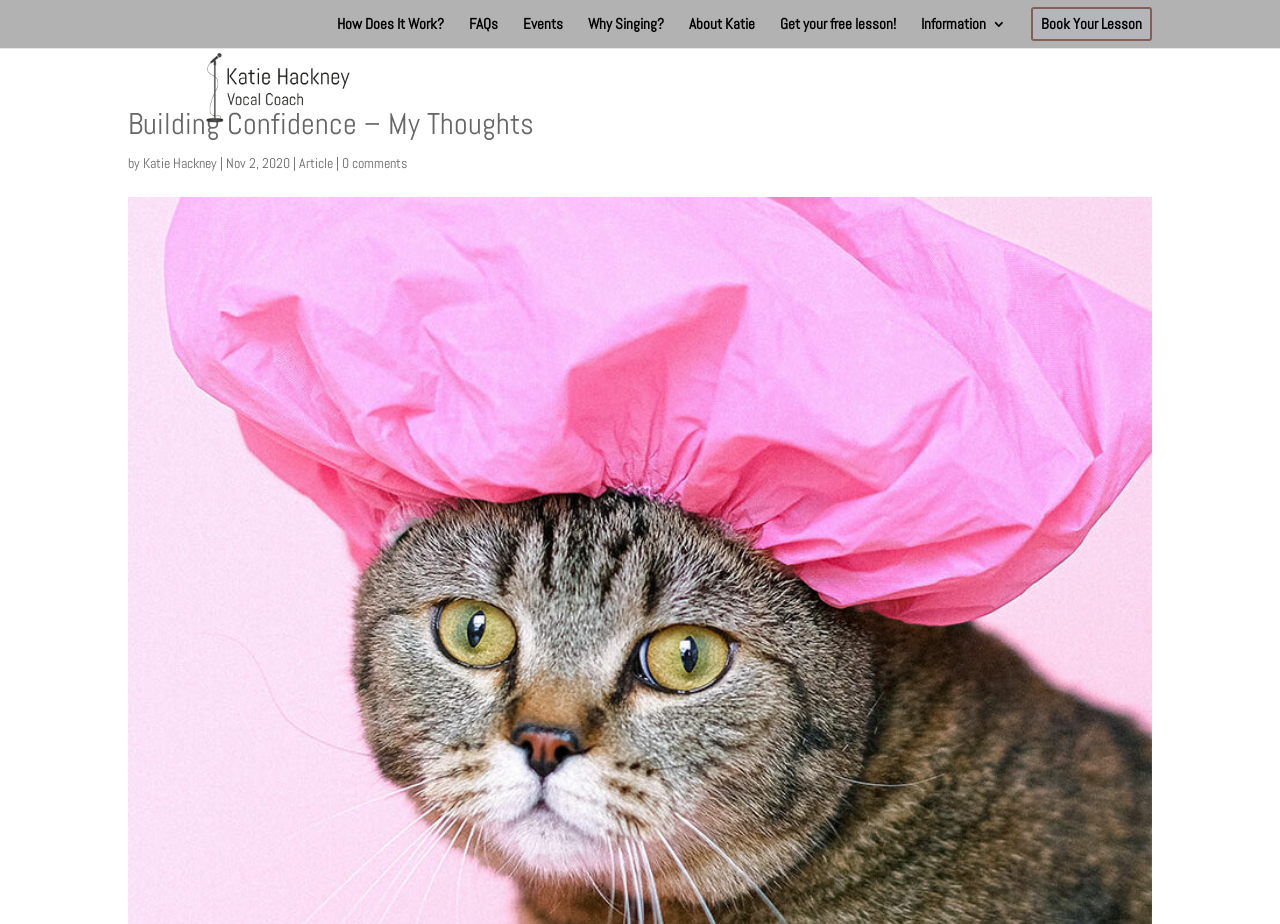Identify and provide the main heading of the webpage.

Building Confidence – My Thoughts